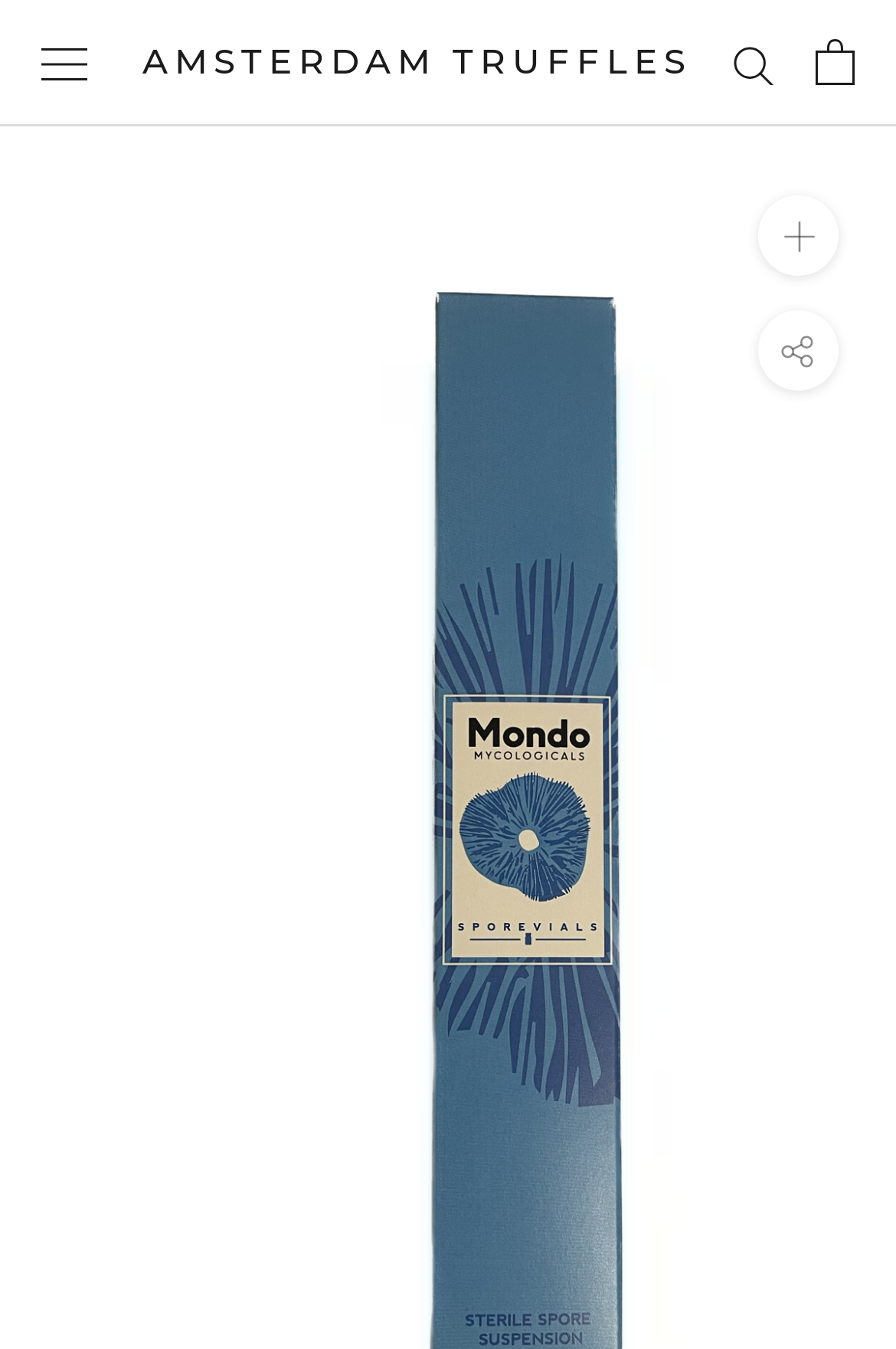Bounding box coordinates must be specified in the format (top-left x, top-left y, bottom-right x, bottom-right y). All values should be floating point numbers between 0 and 1. What are the bounding box coordinates of the UI element described as: Amsterdam Truffles

[0.159, 0.026, 0.772, 0.068]